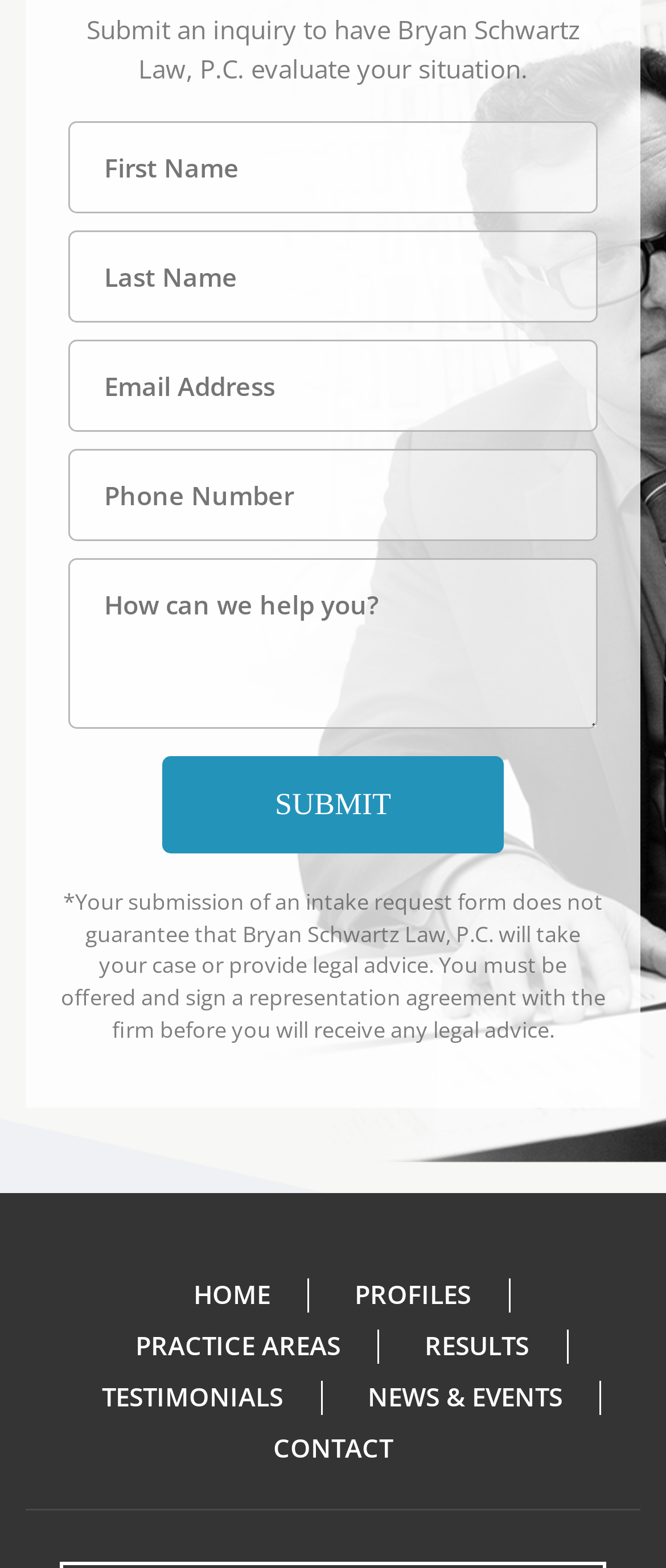Answer briefly with one word or phrase:
What is the purpose of the text boxes?

To submit an inquiry